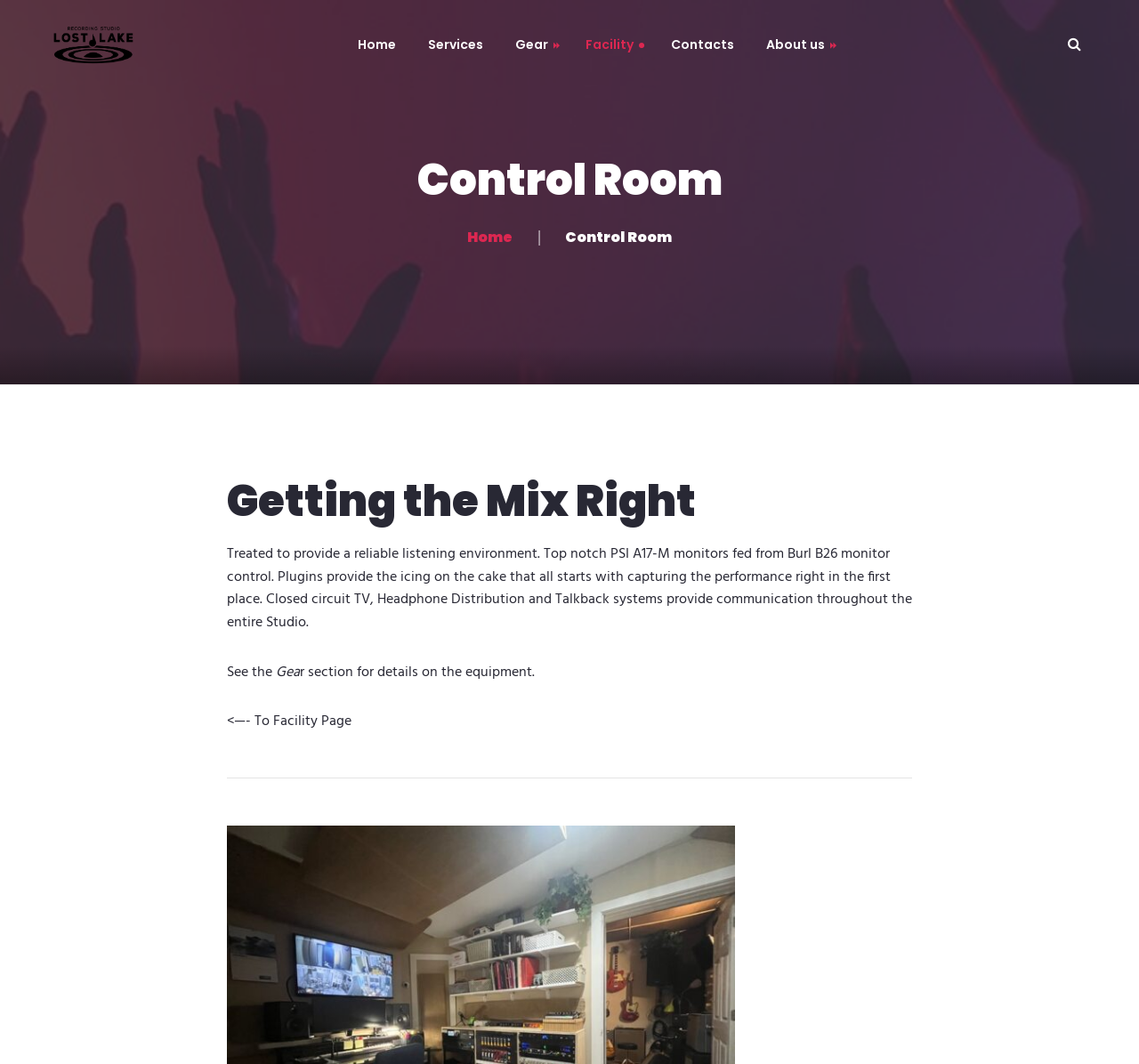Please find the bounding box coordinates of the section that needs to be clicked to achieve this instruction: "go to home page".

[0.3, 0.034, 0.361, 0.05]